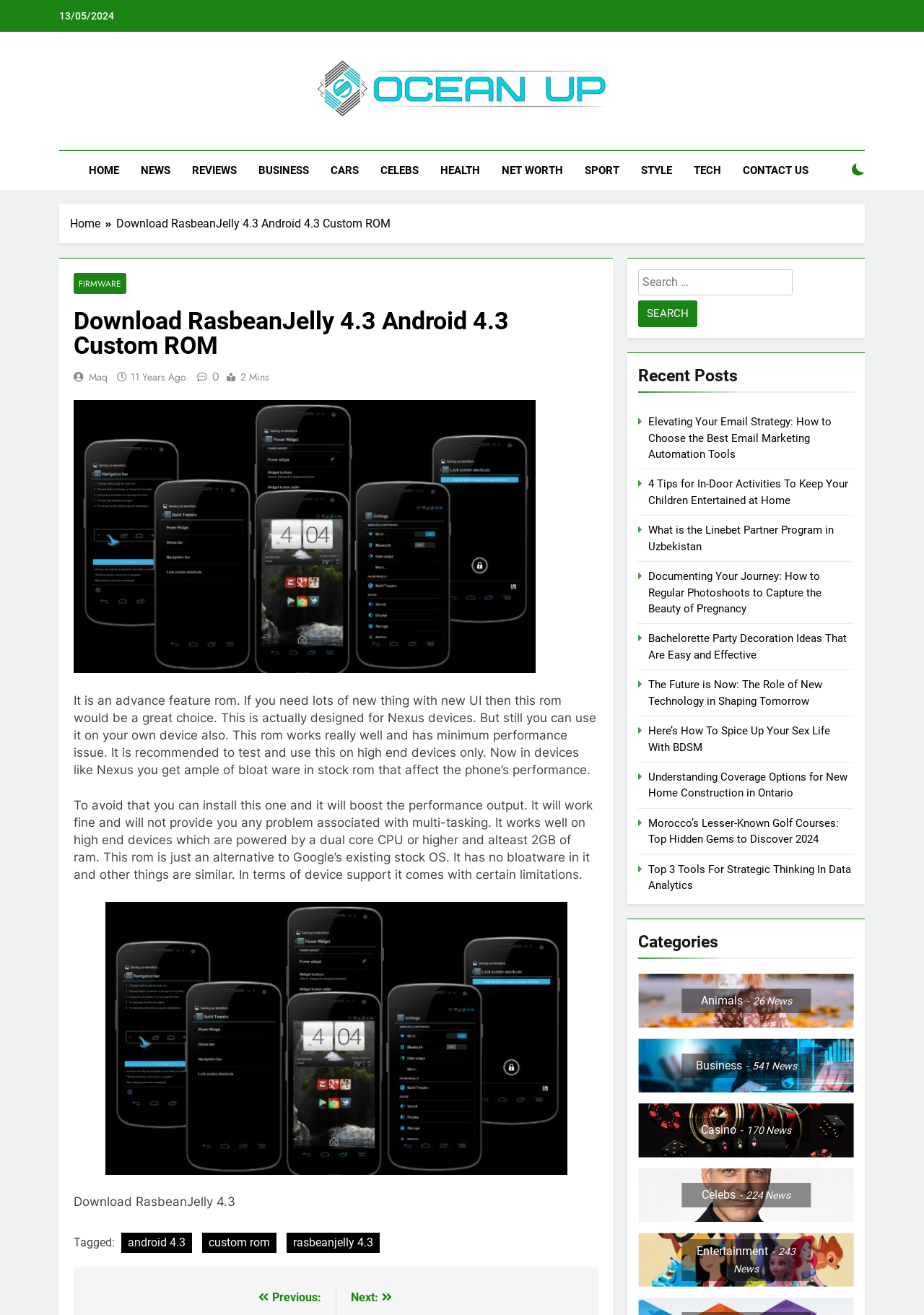Determine the bounding box coordinates of the UI element described below. Use the format (top-left x, top-left y, bottom-right x, bottom-right y) with floating point numbers between 0 and 1: 0

[0.208, 0.28, 0.238, 0.293]